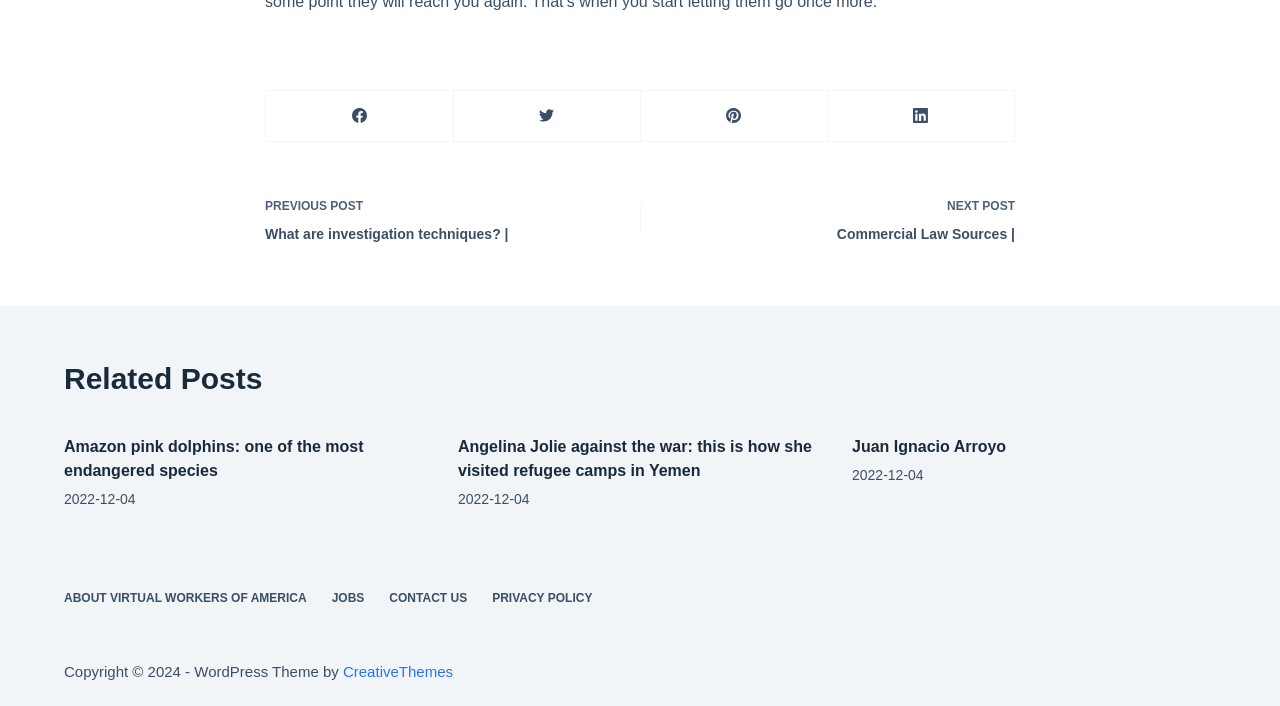Locate the bounding box coordinates of the element that should be clicked to fulfill the instruction: "Learn about Juan Ignacio Arroyo".

[0.666, 0.62, 0.786, 0.645]